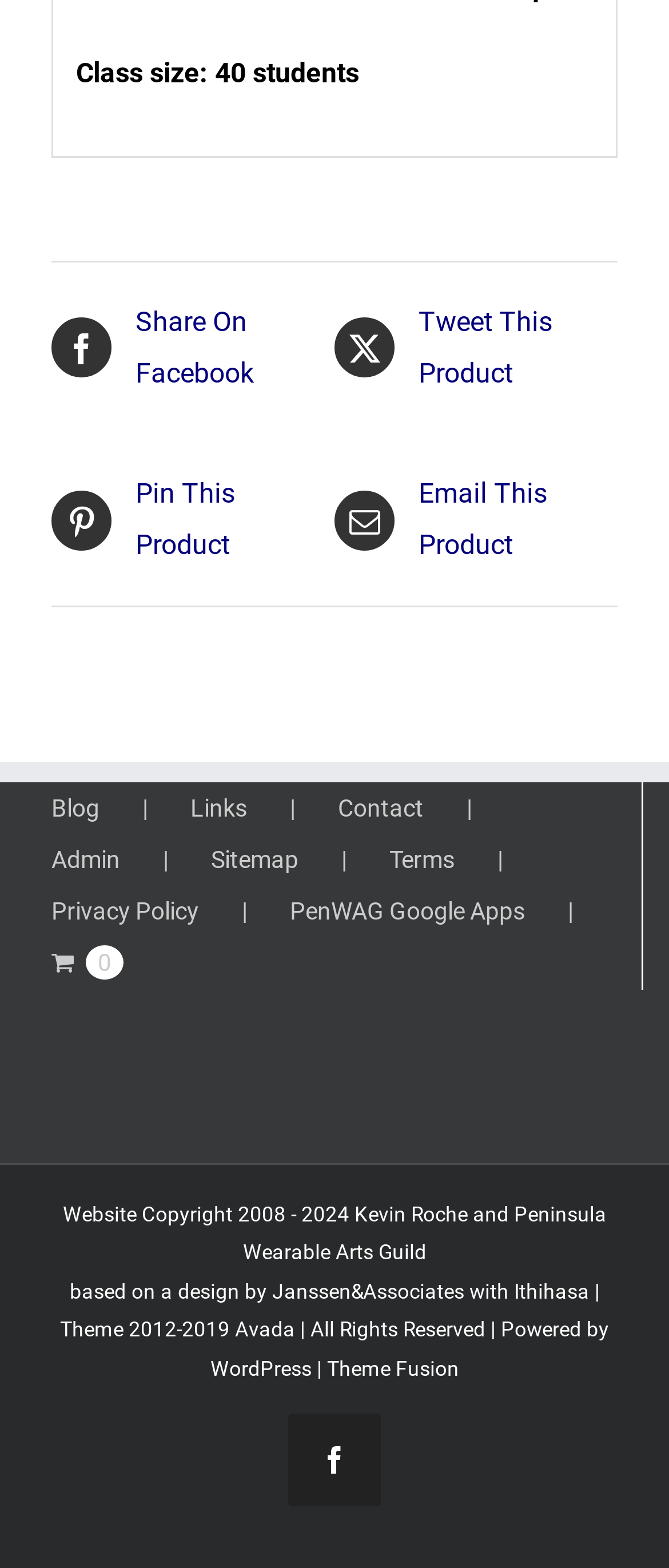What is the content management system used by the website?
Using the visual information from the image, give a one-word or short-phrase answer.

WordPress